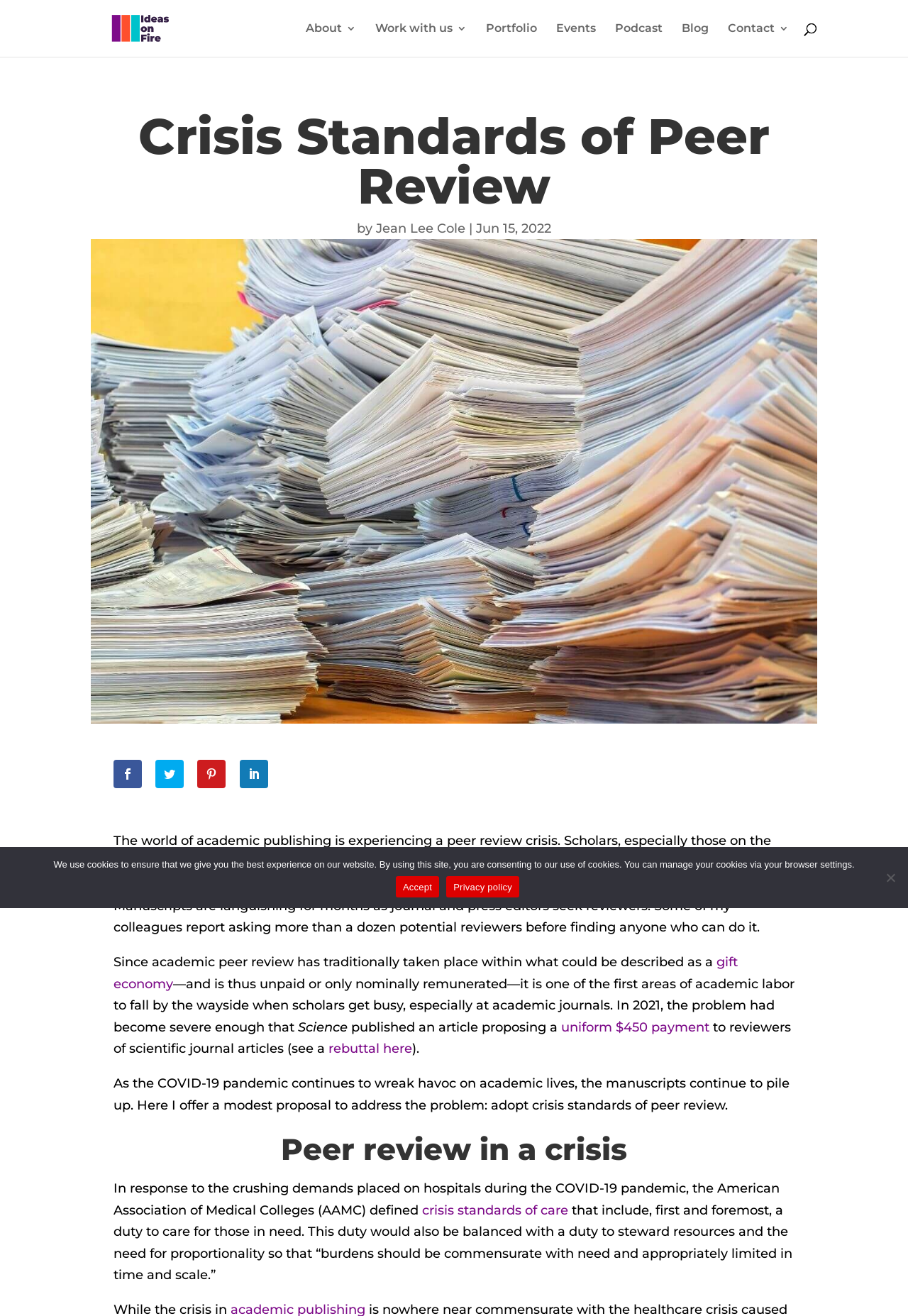How many social media links are there at the bottom of the article?
Give a single word or phrase answer based on the content of the image.

4